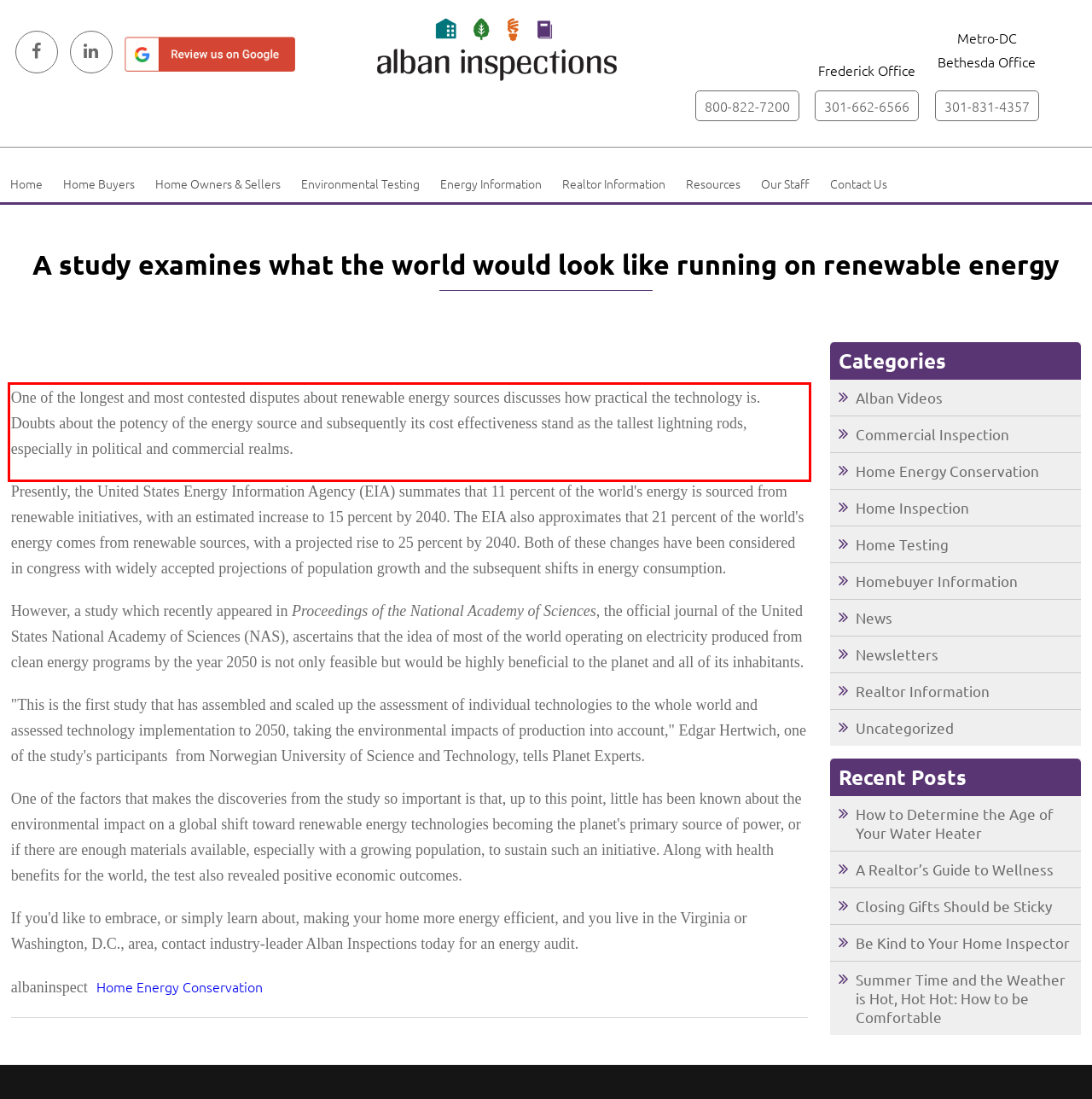Given a screenshot of a webpage with a red bounding box, please identify and retrieve the text inside the red rectangle.

One of the longest and most contested disputes about renewable energy sources discusses how practical the technology is. Doubts about the potency of the energy source and subsequently its cost effectiveness stand as the tallest lightning rods, especially in political and commercial realms.